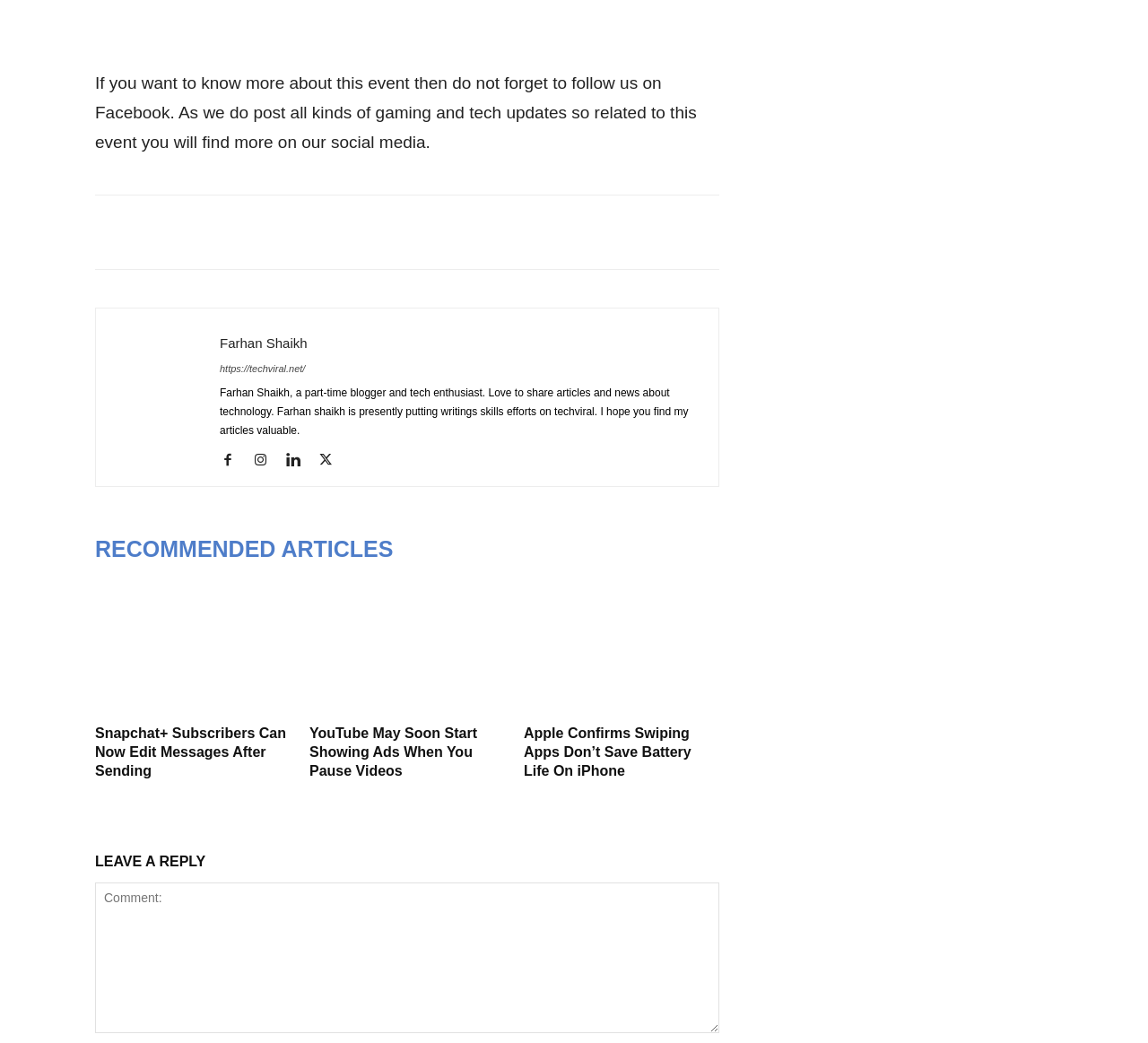Identify the bounding box coordinates for the region of the element that should be clicked to carry out the instruction: "Visit the homepage of techviral.net". The bounding box coordinates should be four float numbers between 0 and 1, i.e., [left, top, right, bottom].

[0.191, 0.348, 0.266, 0.358]